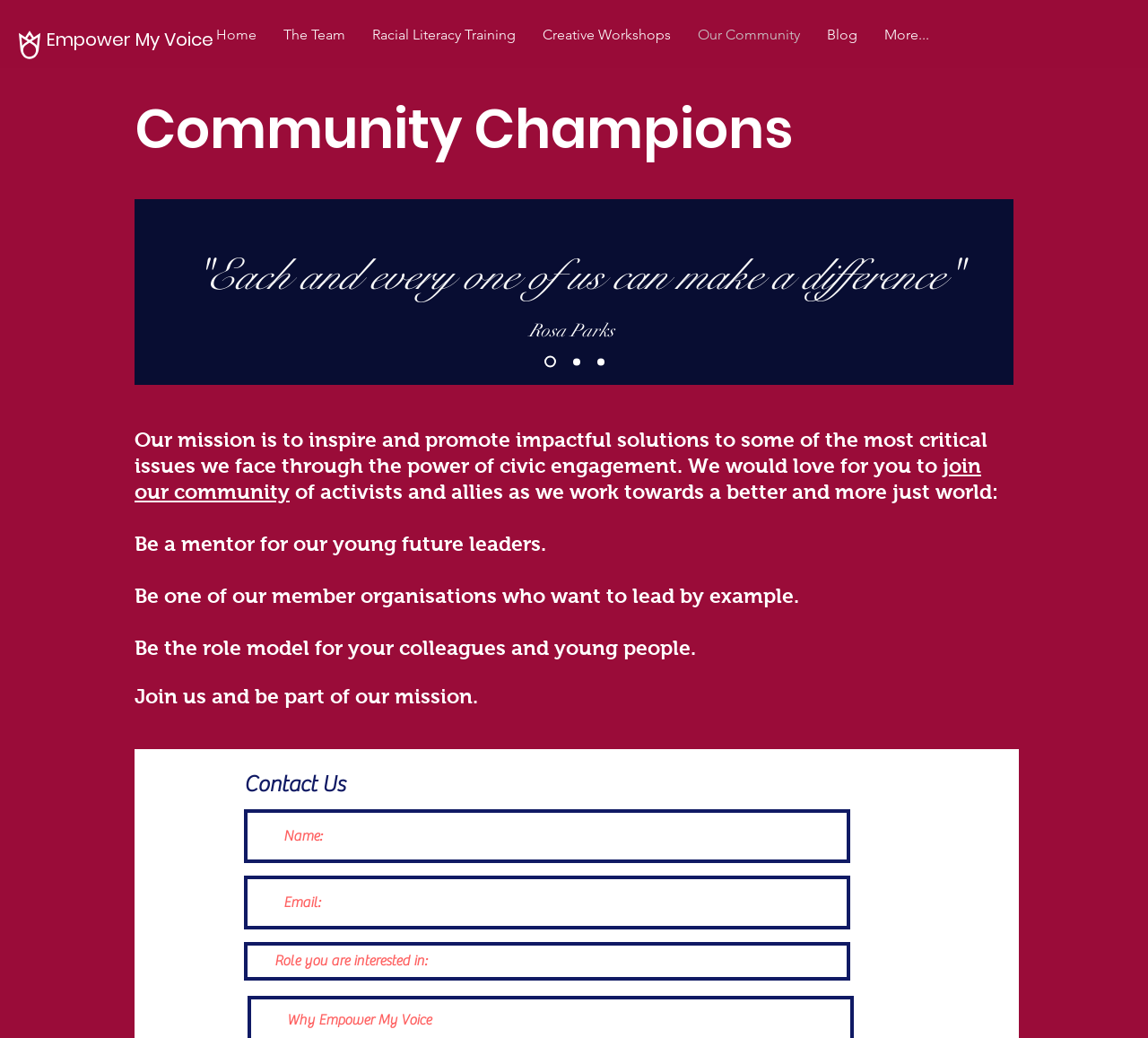What is the purpose of the 'Contact Us' section?
Deliver a detailed and extensive answer to the question.

I analyzed the 'Contact Us' section and found three textboxes: 'Name:', 'Email:', and 'Role you are interested in:'. This suggests that the purpose of this section is to submit one's name, email, and role to get in touch with the organization.